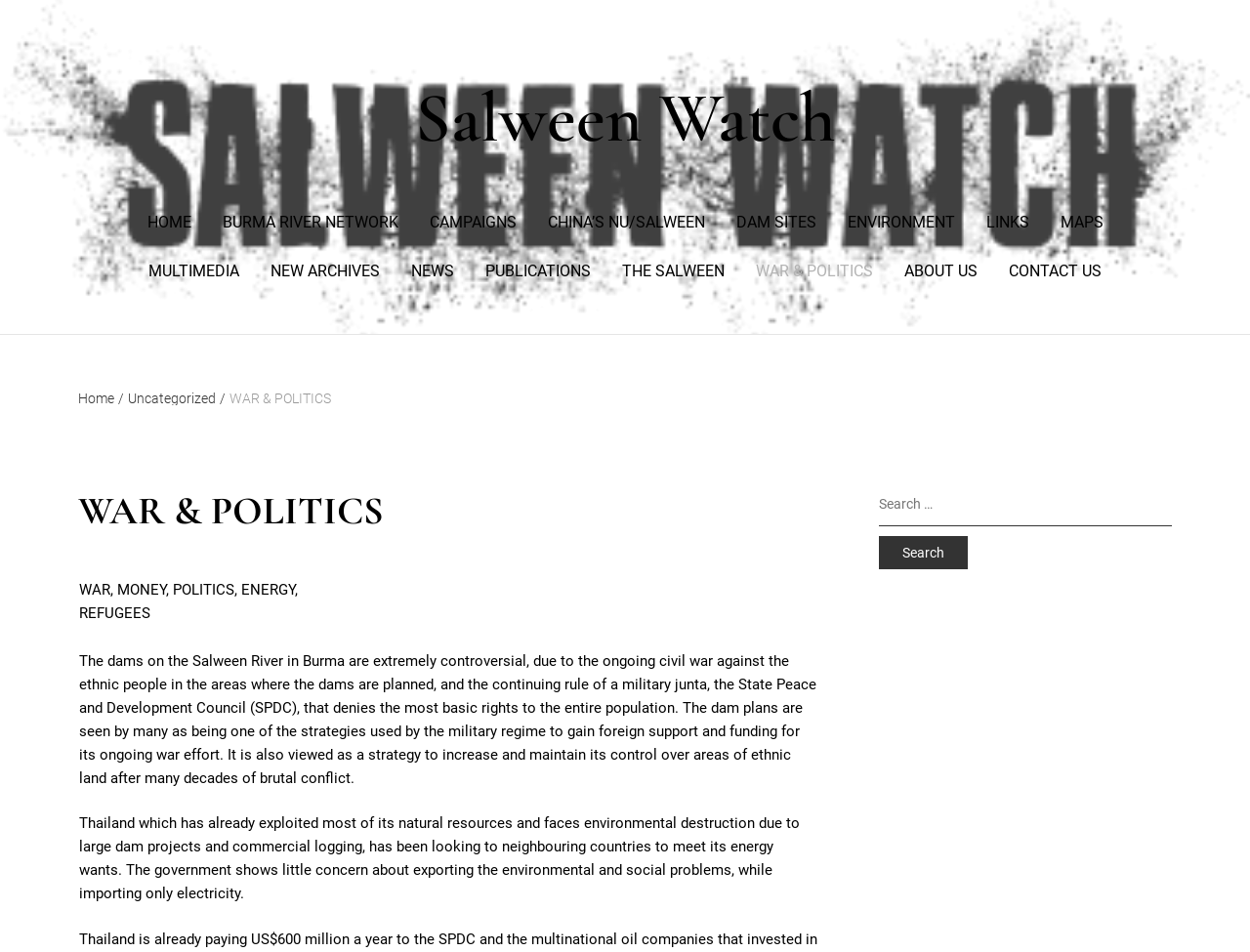Locate the primary headline on the webpage and provide its text.

WAR & POLITICS